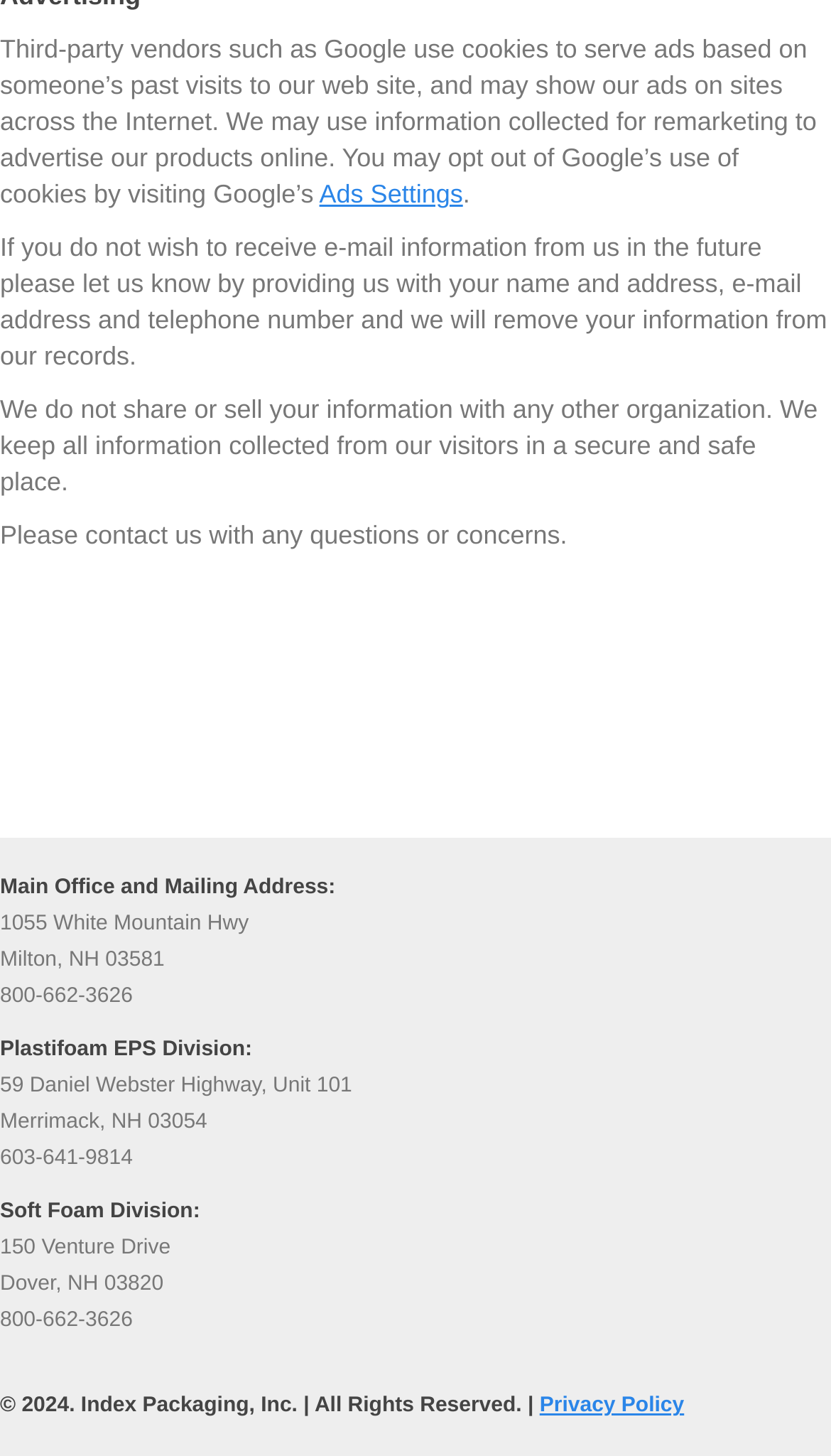How many phone numbers are listed on the webpage?
Answer the question using a single word or phrase, according to the image.

3